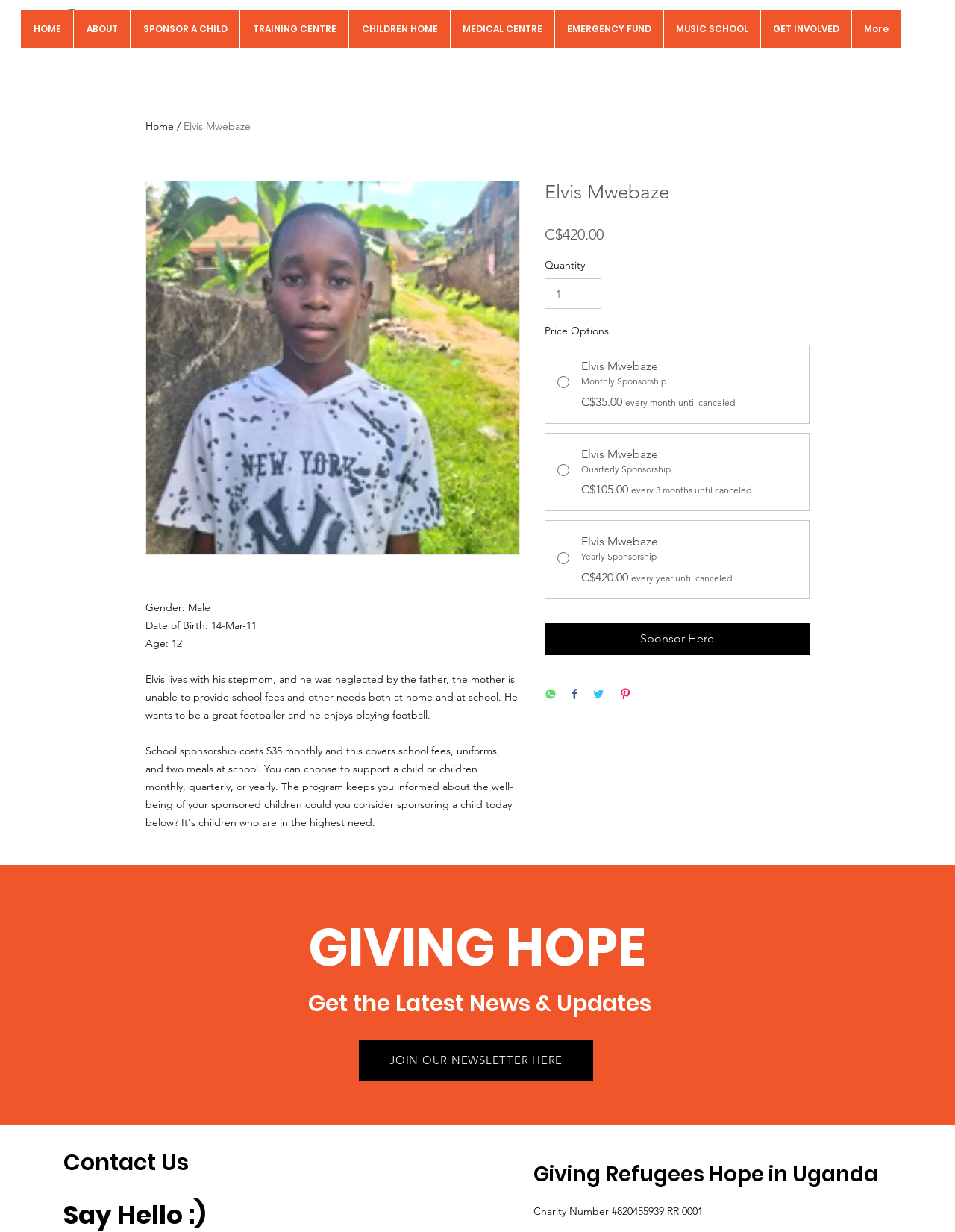Please find the bounding box coordinates of the element that you should click to achieve the following instruction: "Go to the 'HOME' page". The coordinates should be presented as four float numbers between 0 and 1: [left, top, right, bottom].

[0.022, 0.008, 0.077, 0.039]